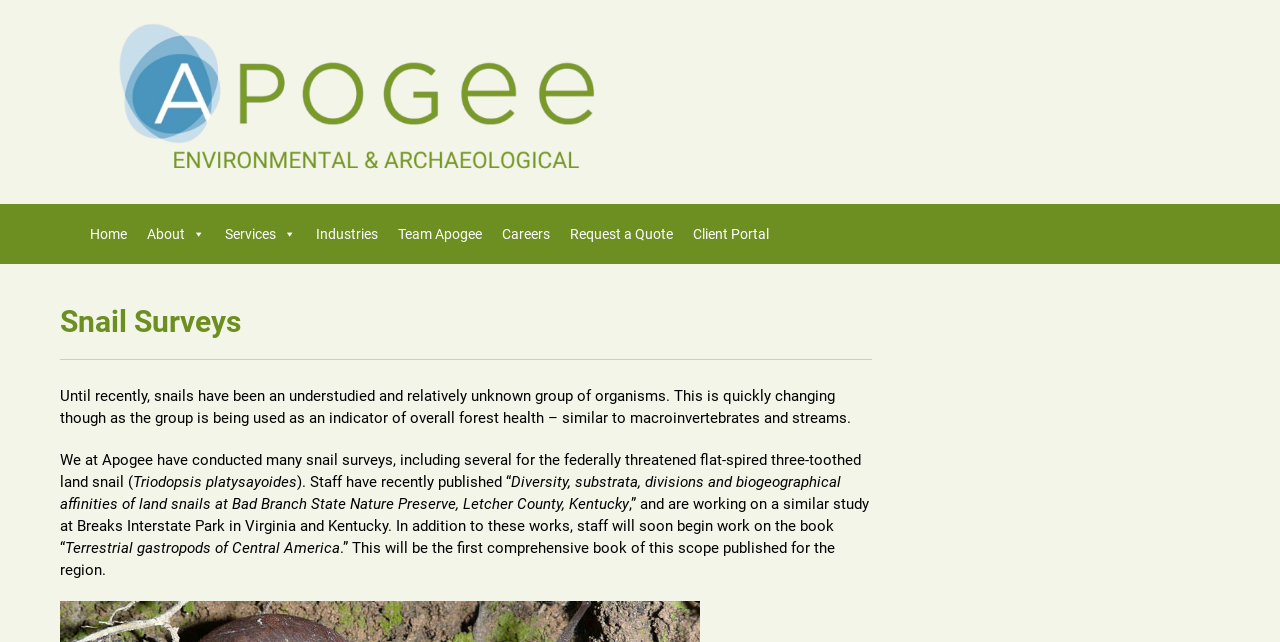Determine the bounding box for the UI element as described: "Request a Quote". The coordinates should be represented as four float numbers between 0 and 1, formatted as [left, top, right, bottom].

[0.438, 0.333, 0.534, 0.396]